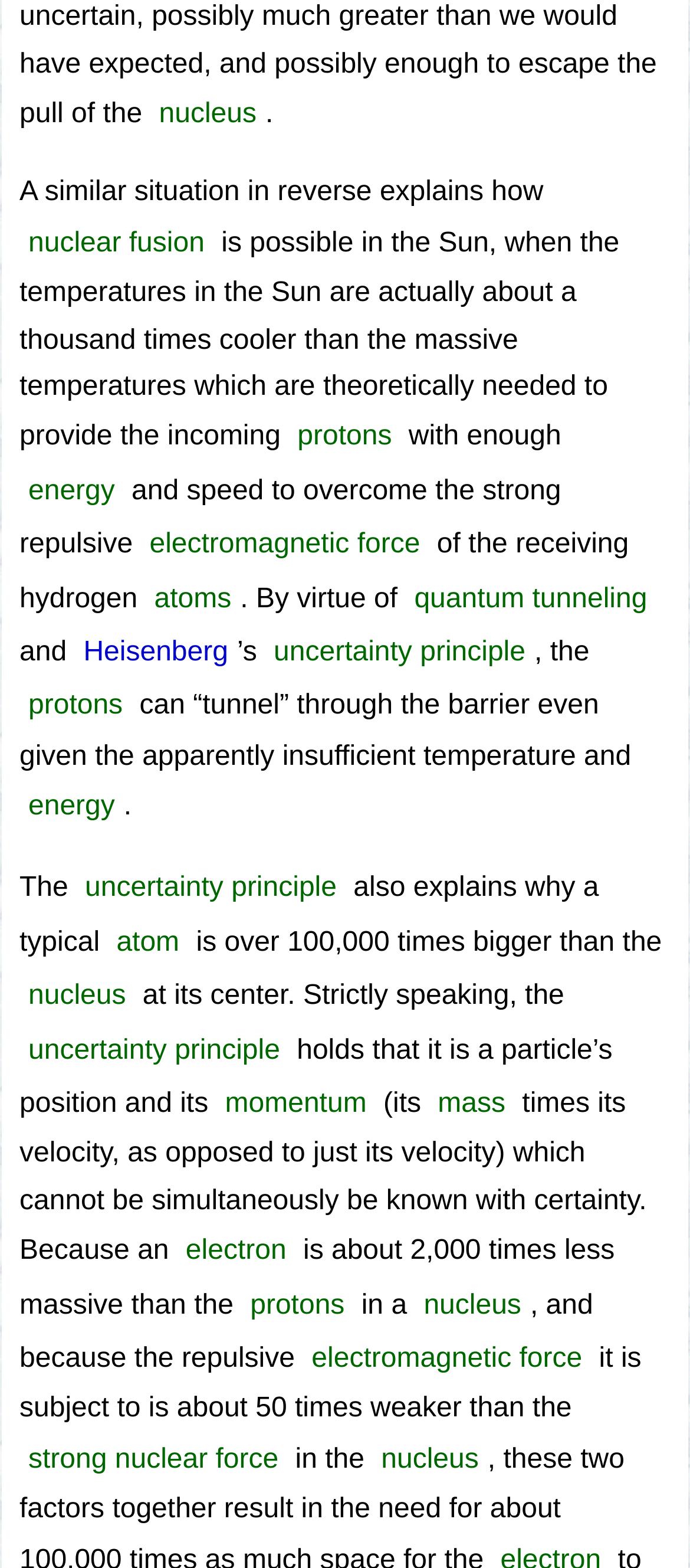What principle explains why atoms are large?
From the details in the image, provide a complete and detailed answer to the question.

The text explains that the uncertainty principle is responsible for the large size of atoms. The principle is mentioned in the context of the atom's size, and the text states that it is the reason why atoms are over 100,000 times bigger than their nuclei.